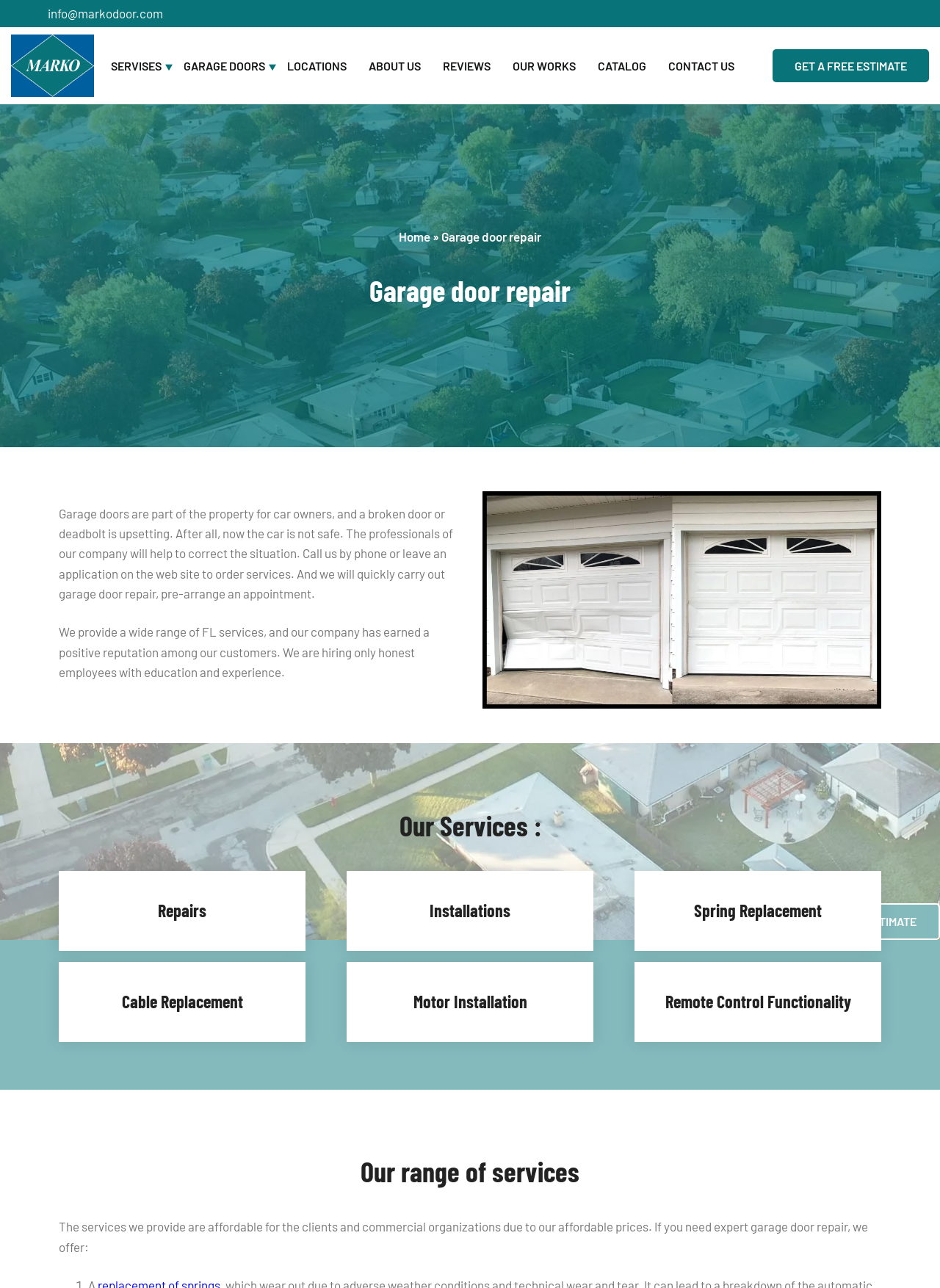Pinpoint the bounding box coordinates for the area that should be clicked to perform the following instruction: "Learn more about 'GARAGE DOORS'".

[0.195, 0.044, 0.282, 0.058]